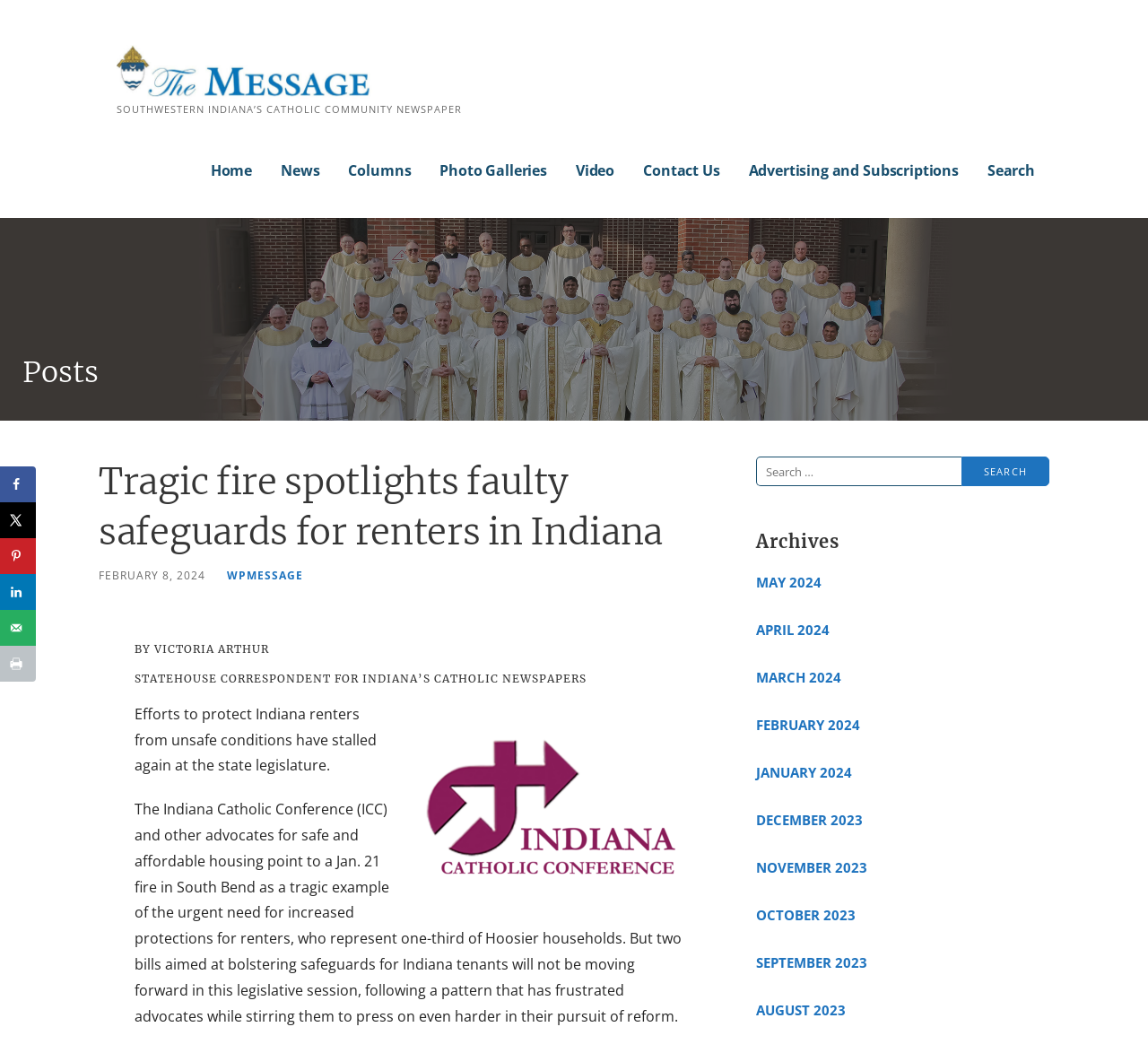Based on the description "December 2023", find the bounding box of the specified UI element.

[0.659, 0.757, 0.914, 0.802]